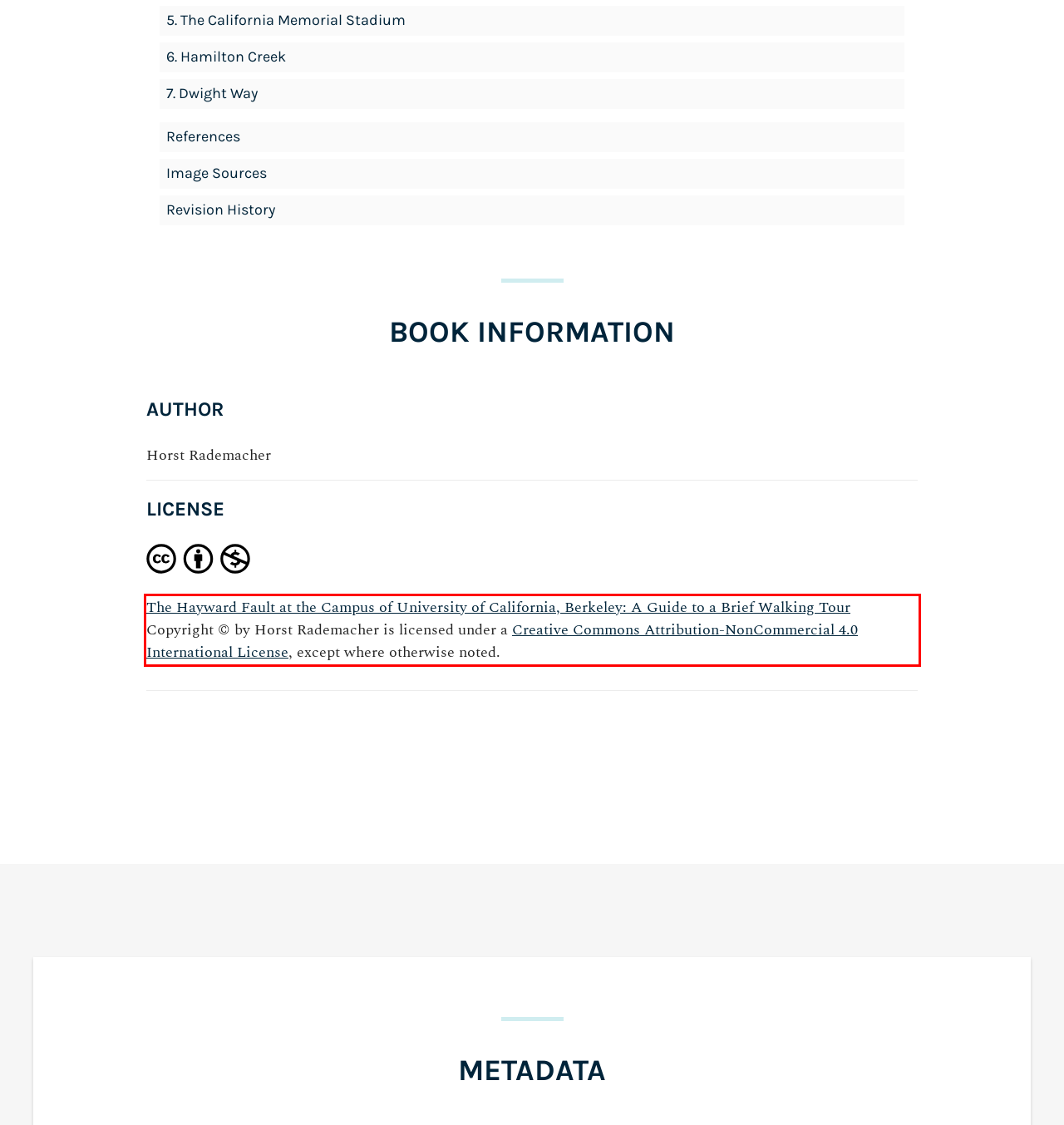You have a screenshot with a red rectangle around a UI element. Recognize and extract the text within this red bounding box using OCR.

The Hayward Fault at the Campus of University of California, Berkeley: A Guide to a Brief Walking Tour Copyright © by Horst Rademacher is licensed under a Creative Commons Attribution-NonCommercial 4.0 International License, except where otherwise noted.